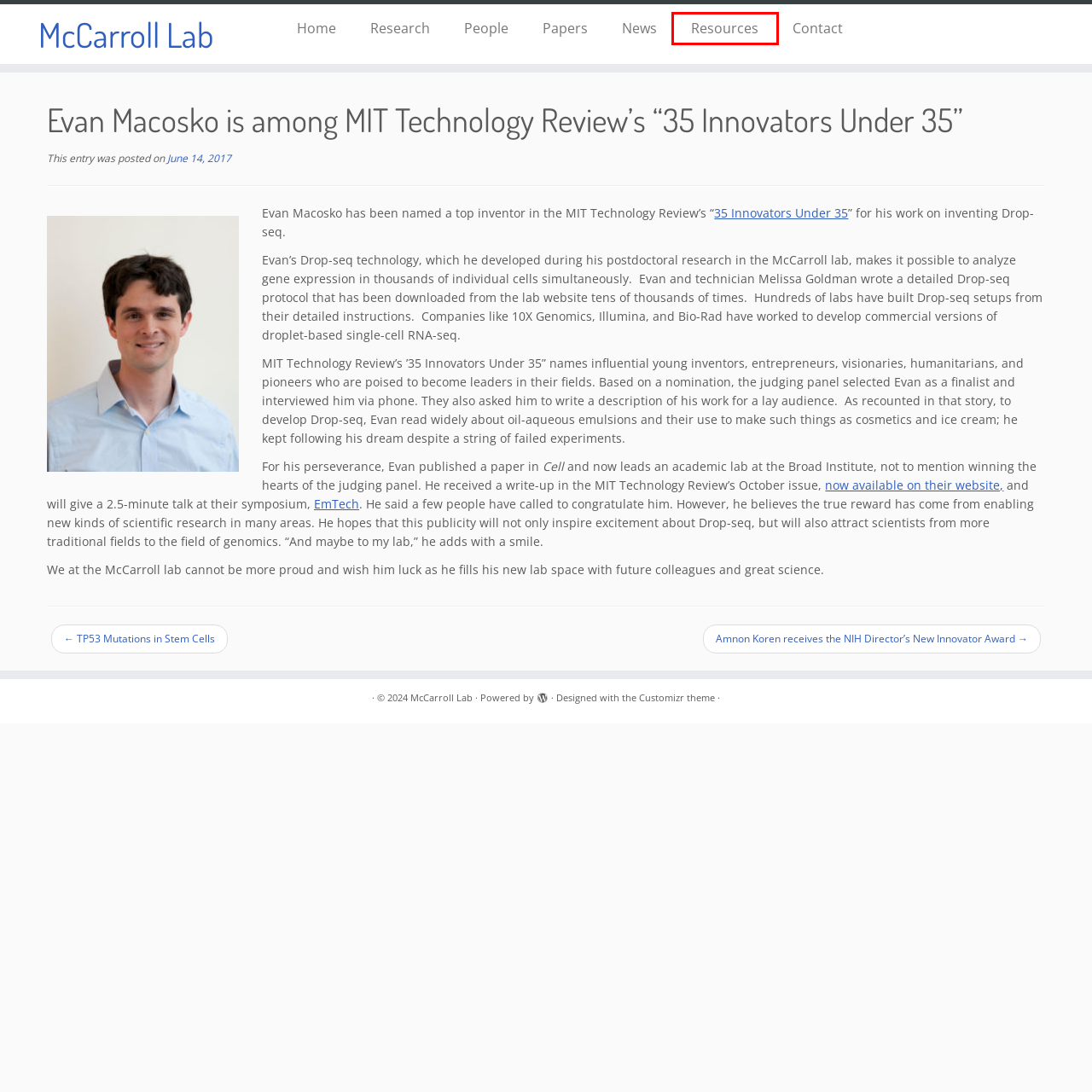You are given a screenshot of a webpage with a red rectangle bounding box around an element. Choose the best webpage description that matches the page after clicking the element in the bounding box. Here are the candidates:
A. Amnon Koren receives the NIH Director’s New Innovator Award - McCarroll Lab
B. Research - McCarroll Lab
C. Evan Macosko | MIT Technology Review
D. TP53 Mutations in Stem Cells - McCarroll Lab
E. News Archives - McCarroll Lab
F. Papers - McCarroll Lab
G. Resources - McCarroll Lab
H. June 14, 2017 - McCarroll Lab

G